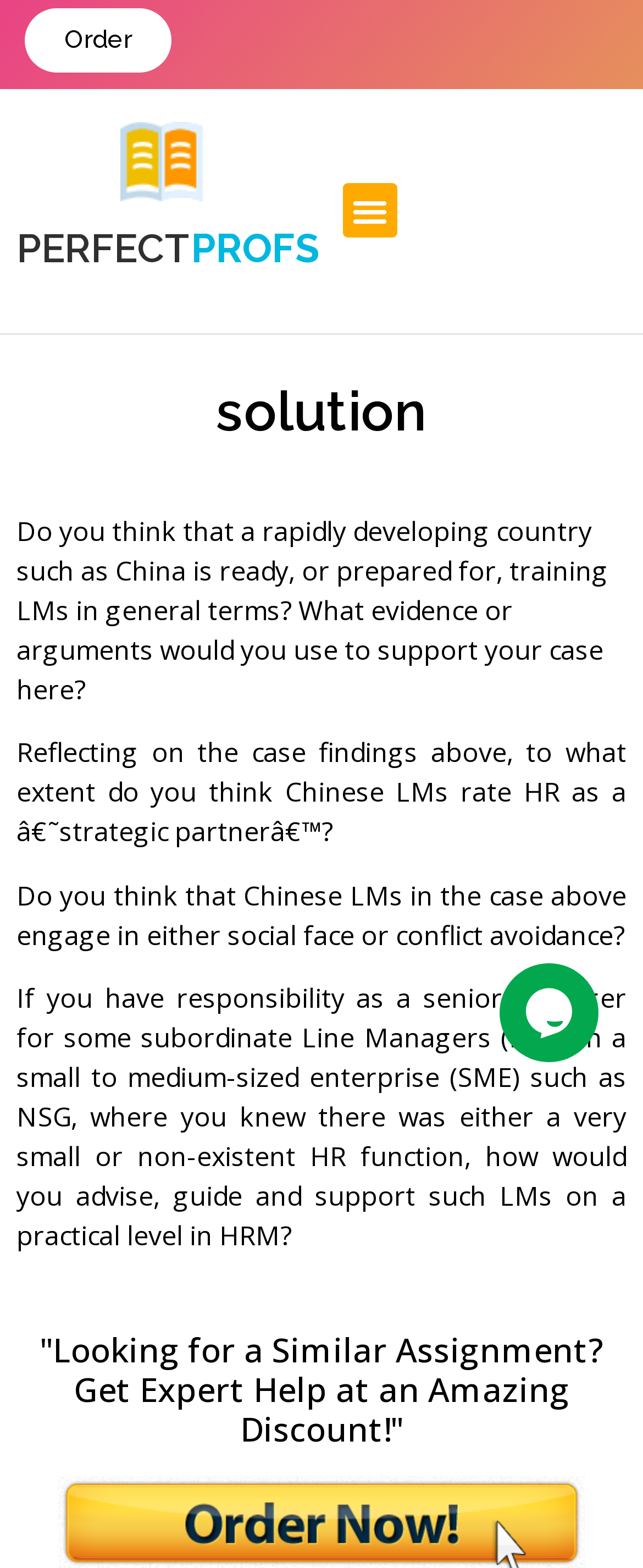Determine the bounding box for the described HTML element: "Menu". Ensure the coordinates are four float numbers between 0 and 1 in the format [left, top, right, bottom].

[0.533, 0.117, 0.617, 0.152]